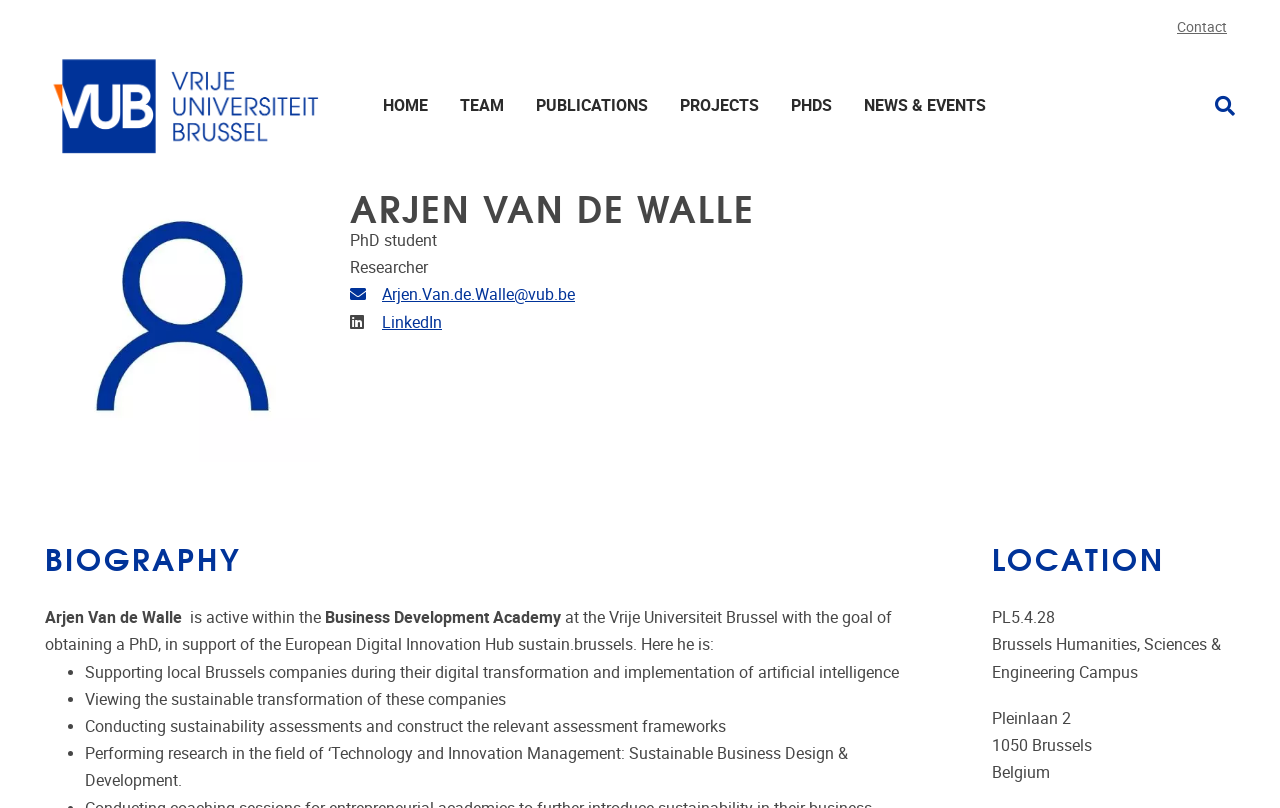Please identify the bounding box coordinates of the clickable area that will allow you to execute the instruction: "Send an email to Arjen".

[0.298, 0.353, 0.449, 0.377]